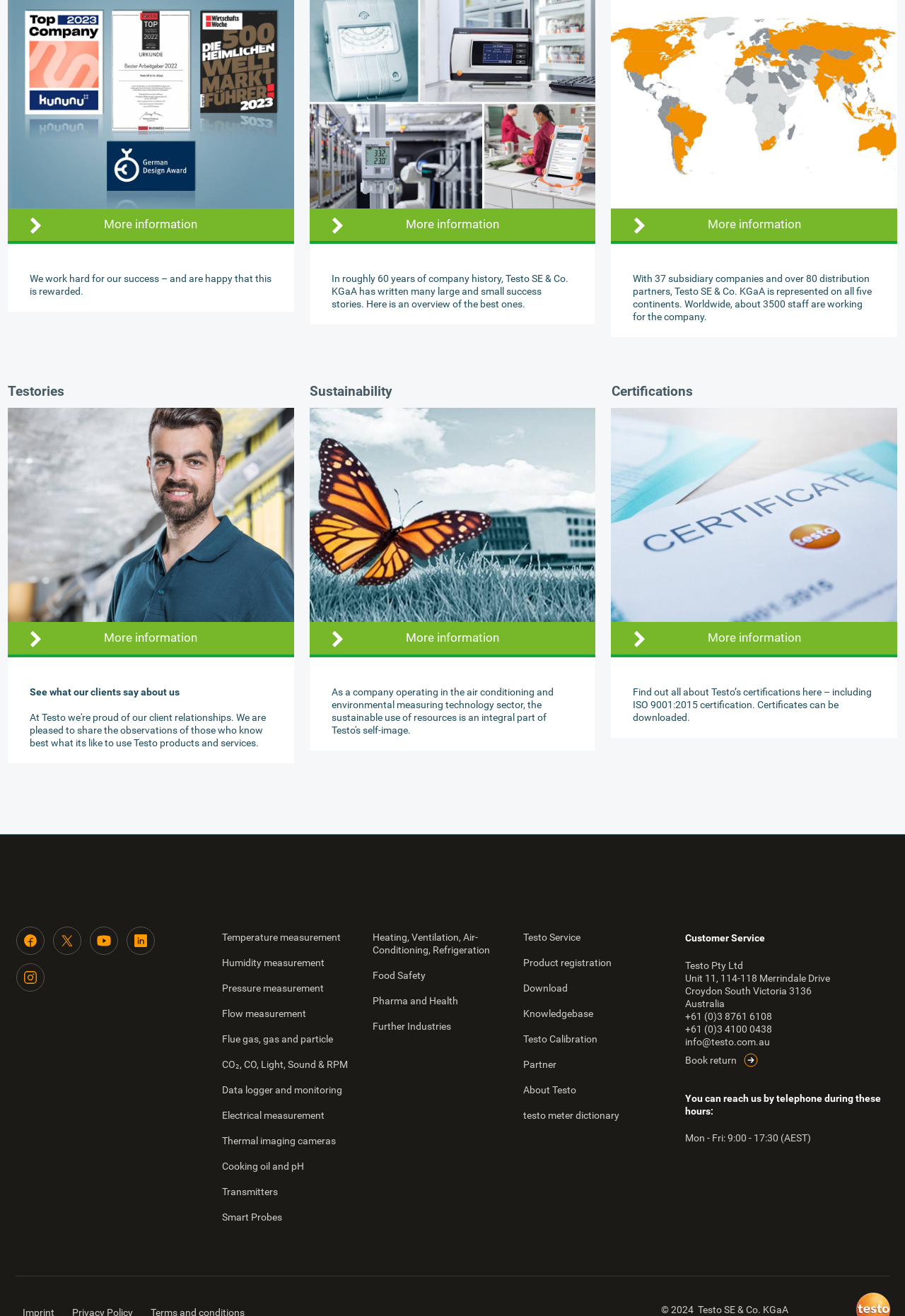Determine the bounding box coordinates for the area you should click to complete the following instruction: "Click on 'More information' to learn about company success stories".

[0.009, 0.158, 0.325, 0.185]